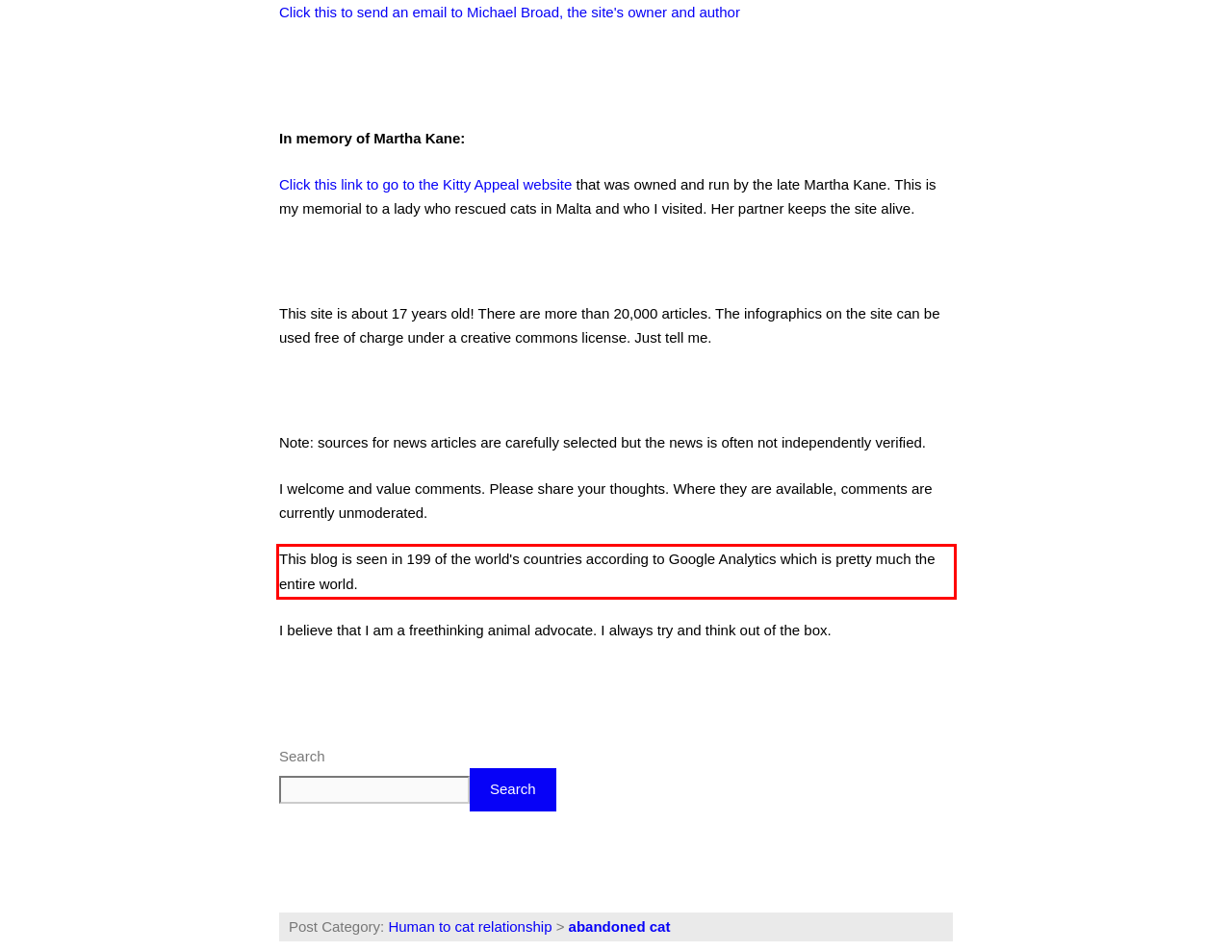Please examine the webpage screenshot and extract the text within the red bounding box using OCR.

This blog is seen in 199 of the world's countries according to Google Analytics which is pretty much the entire world.